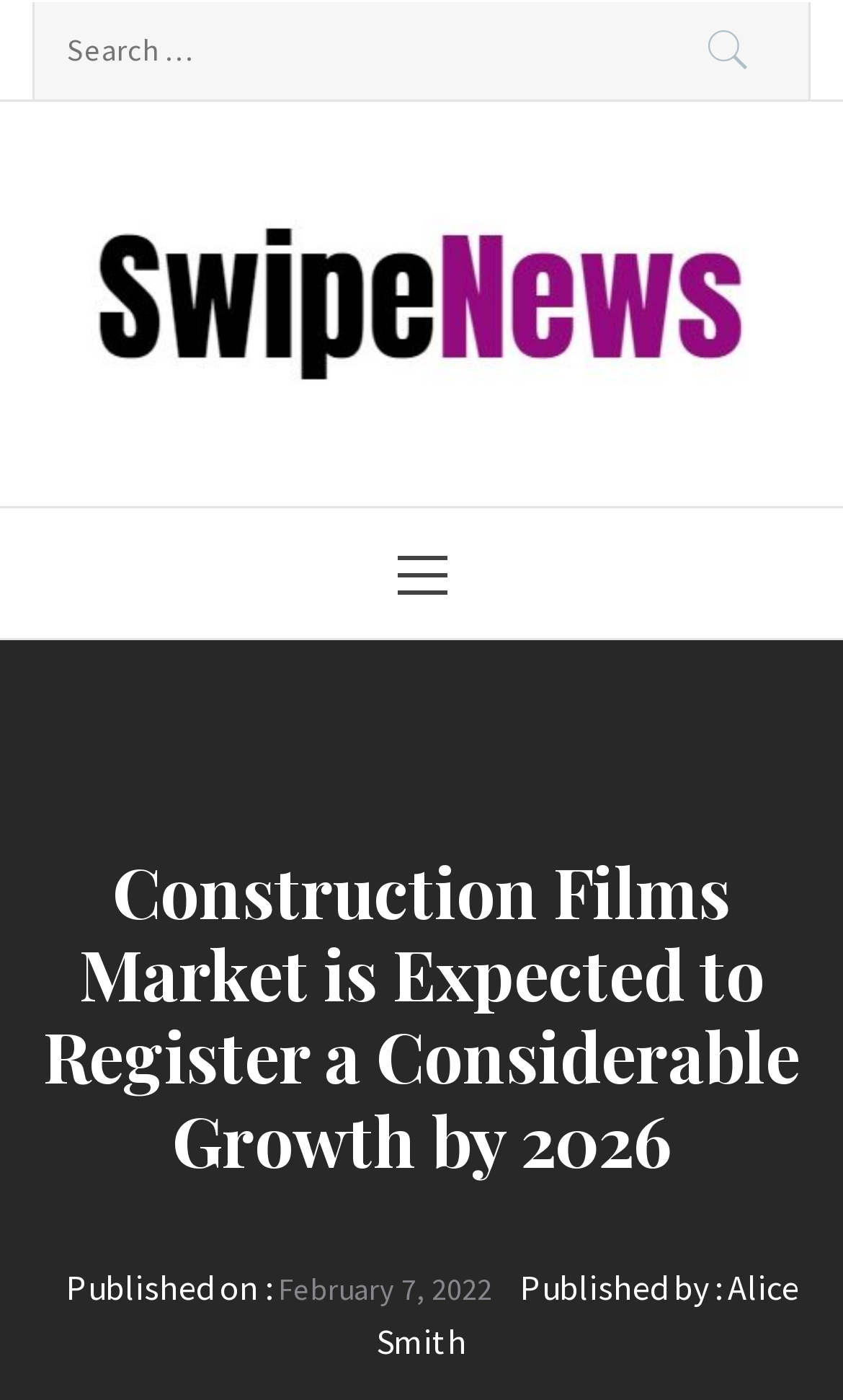Bounding box coordinates should be provided in the format (top-left x, top-left y, bottom-right x, bottom-right y) with all values between 0 and 1. Identify the bounding box for this UI element: parent_node: Search for: value="Search"

[0.767, 0.002, 0.959, 0.071]